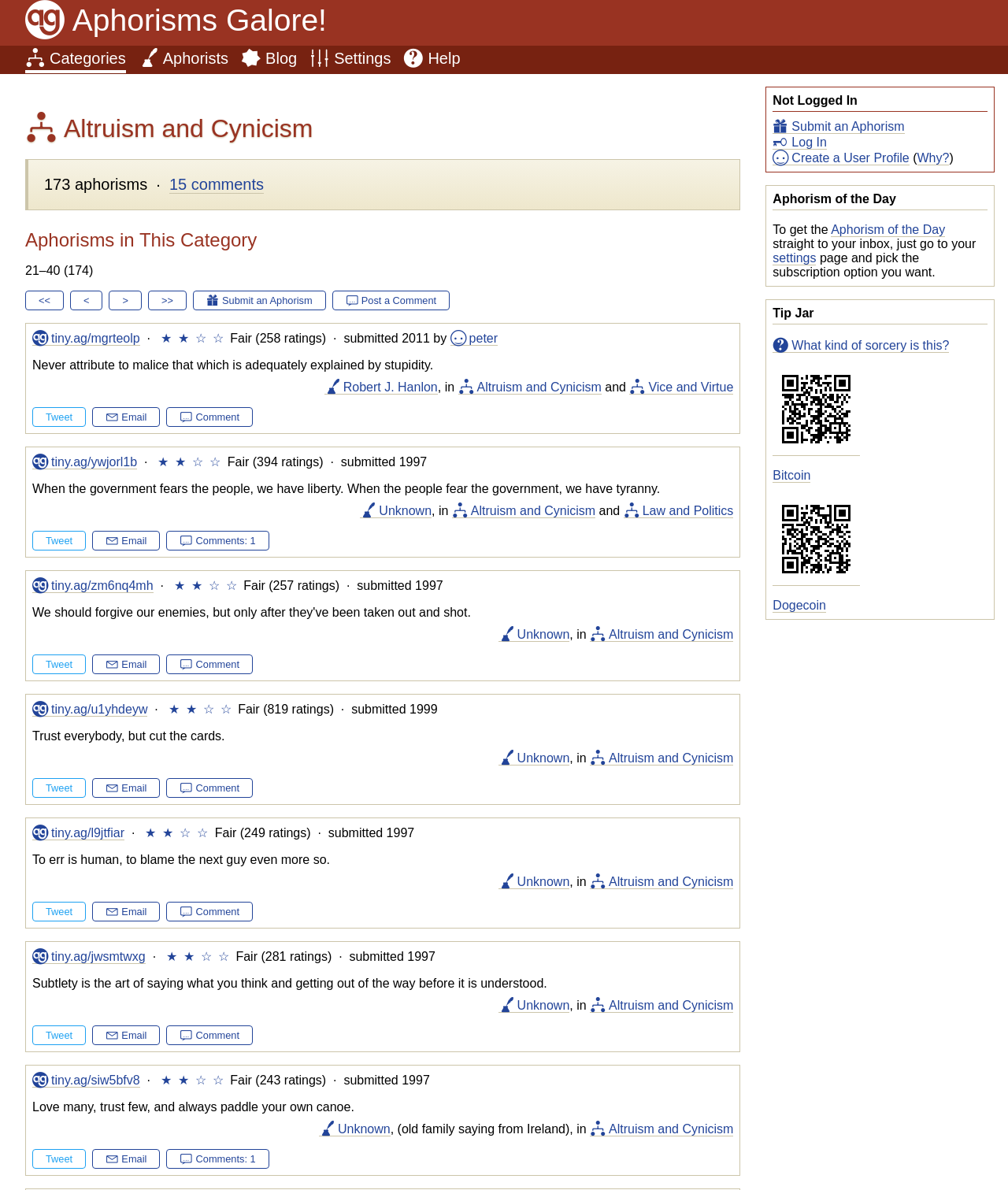Determine the bounding box for the UI element described here: "Unknown".

[0.316, 0.943, 0.387, 0.955]